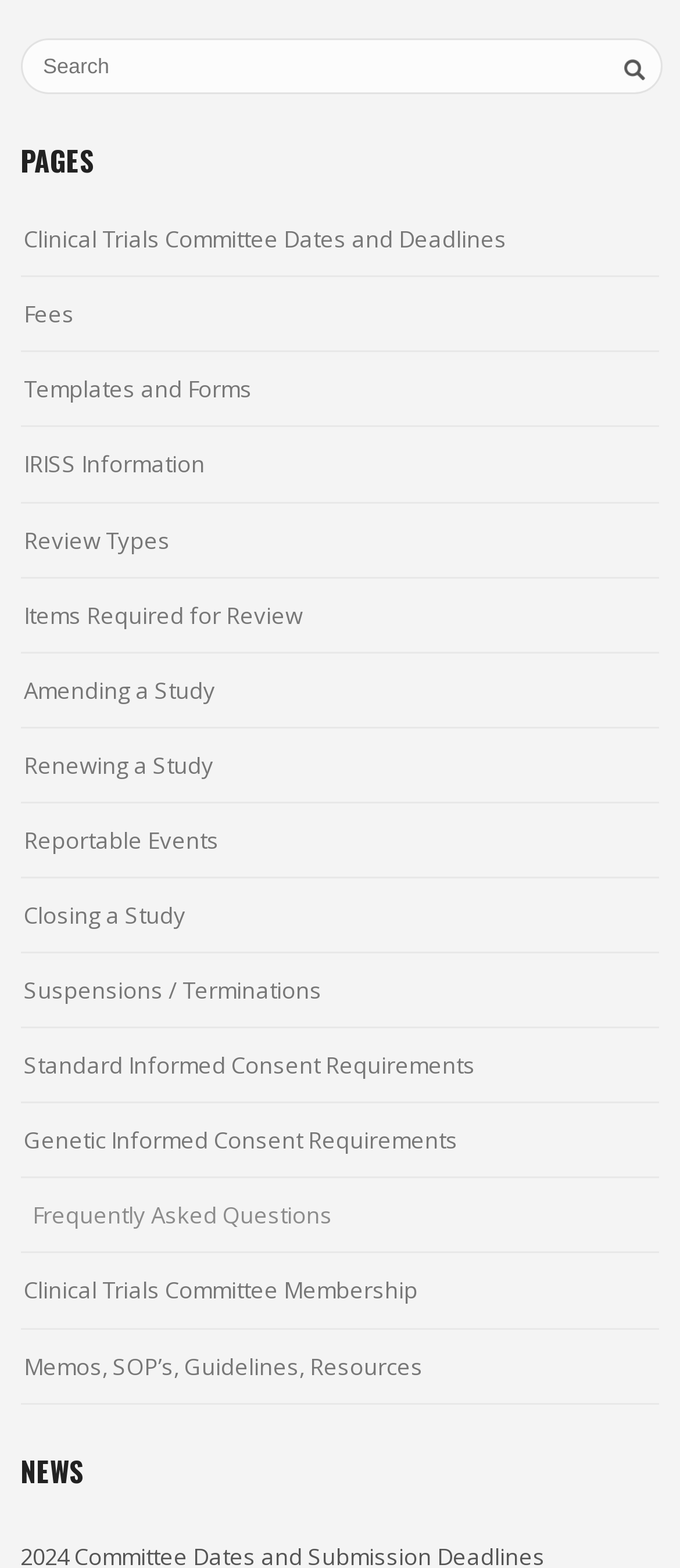Can you specify the bounding box coordinates of the area that needs to be clicked to fulfill the following instruction: "check Review Types"?

[0.035, 0.329, 0.25, 0.36]